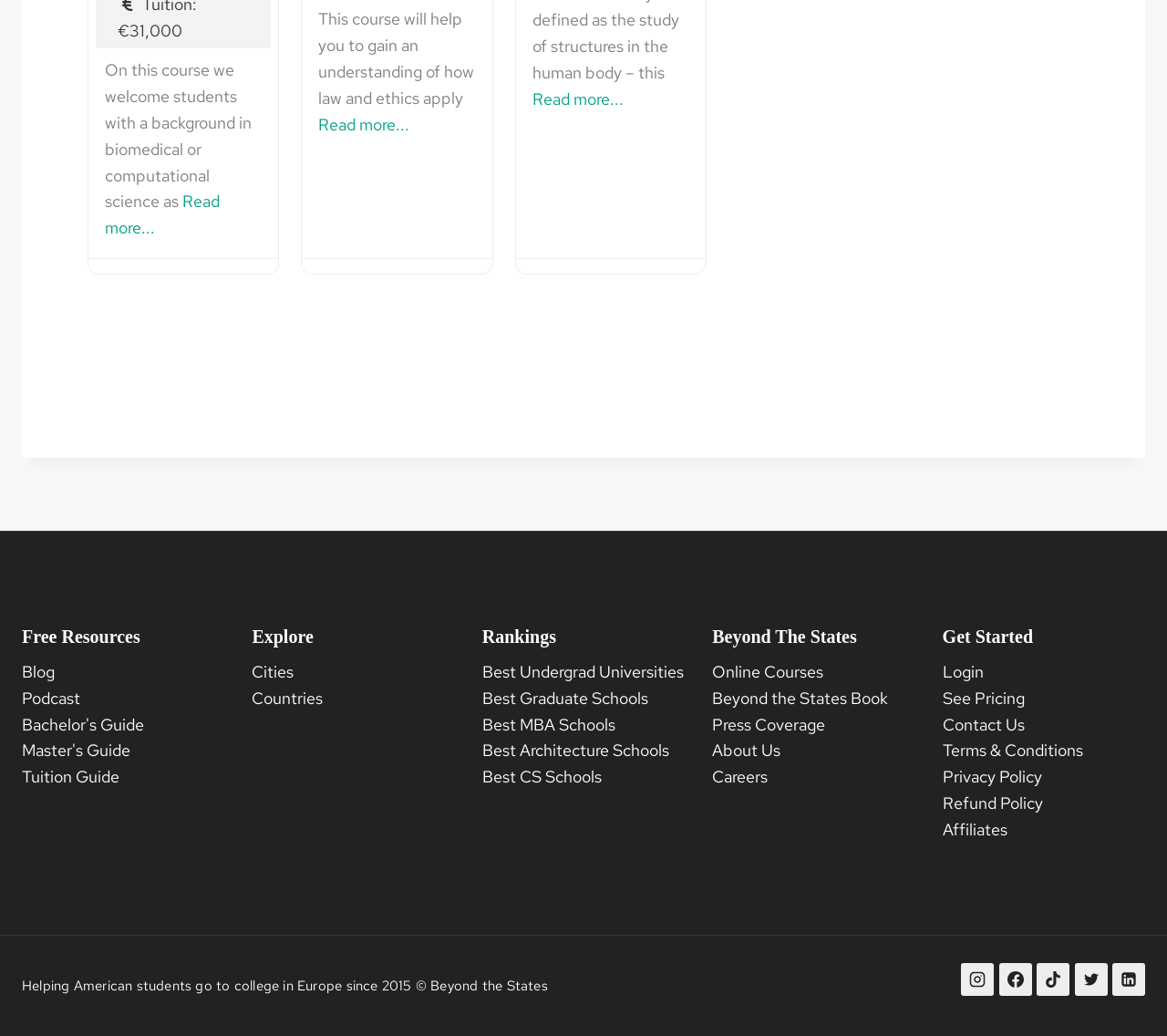What is the copyright year mentioned at the bottom?
Offer a detailed and exhaustive answer to the question.

The copyright year mentioned at the bottom of the webpage is 2015, which is part of the text 'Helping American students go to college in Europe since 2015'.